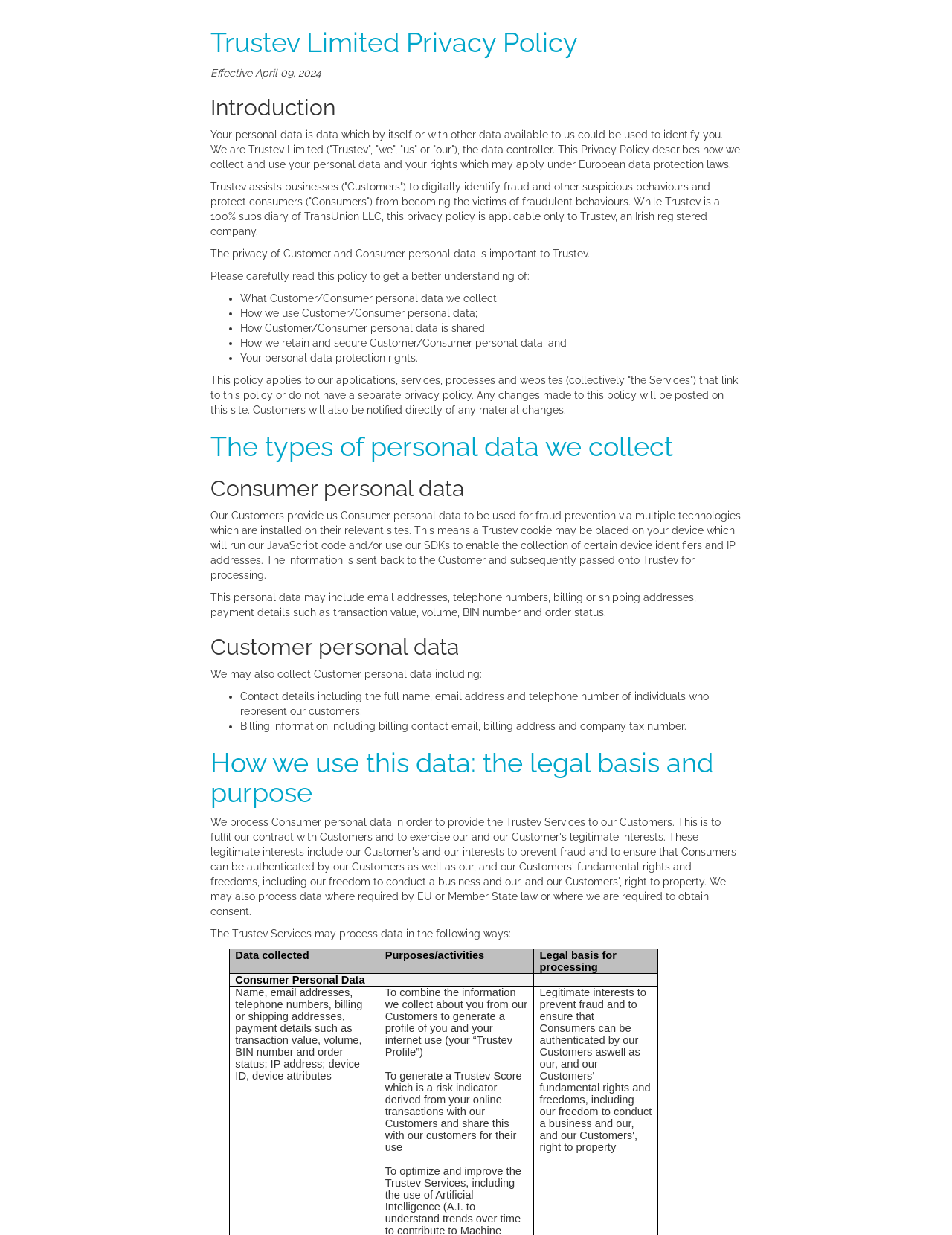What is the purpose of processing Consumer personal data?
Using the screenshot, give a one-word or short phrase answer.

Fraud prevention